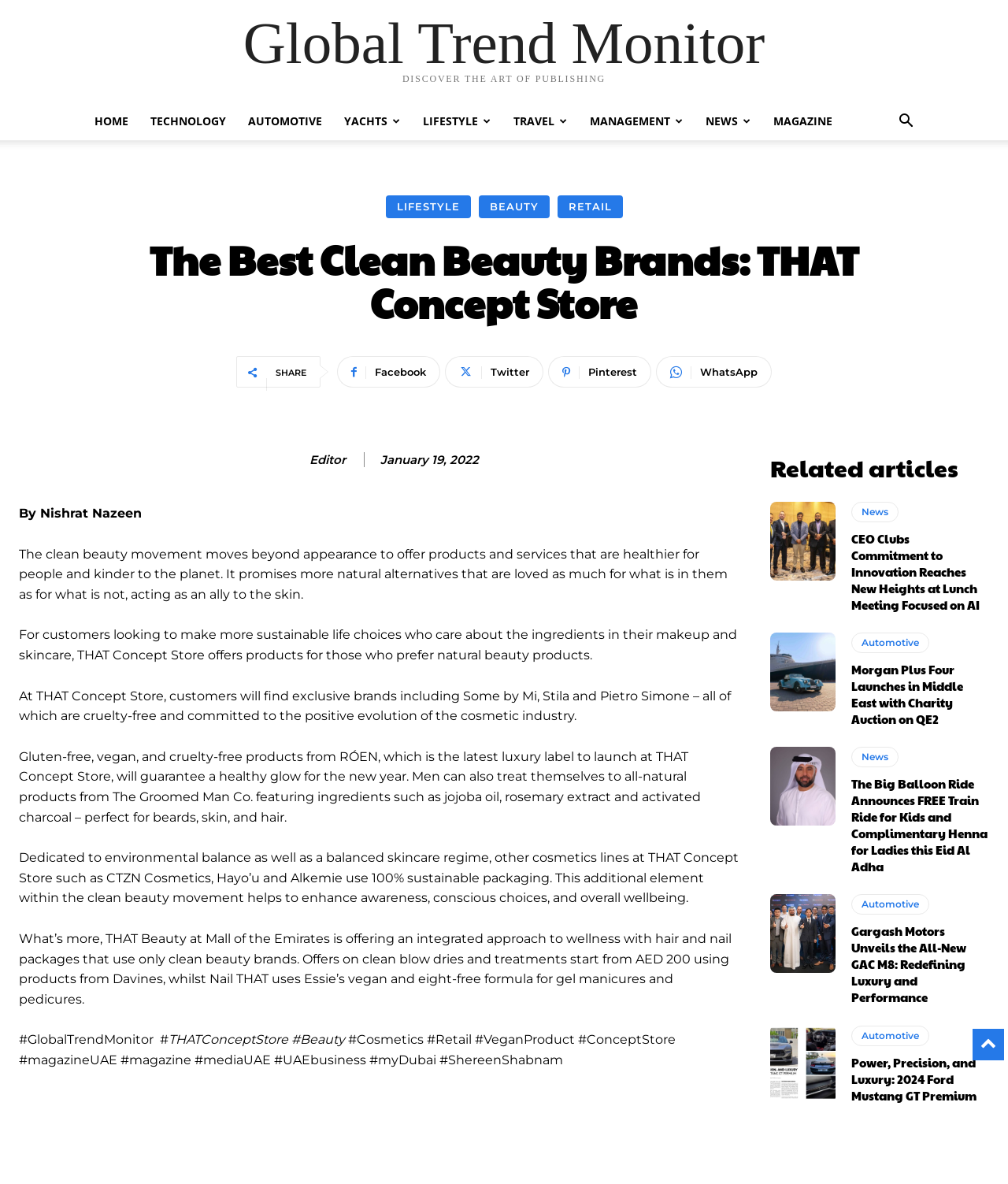Show me the bounding box coordinates of the clickable region to achieve the task as per the instruction: "Read the article about 'CEO Clubs Commitment to Innovation Reaches New Heights at Lunch Meeting Focused on AI'".

[0.764, 0.424, 0.829, 0.49]